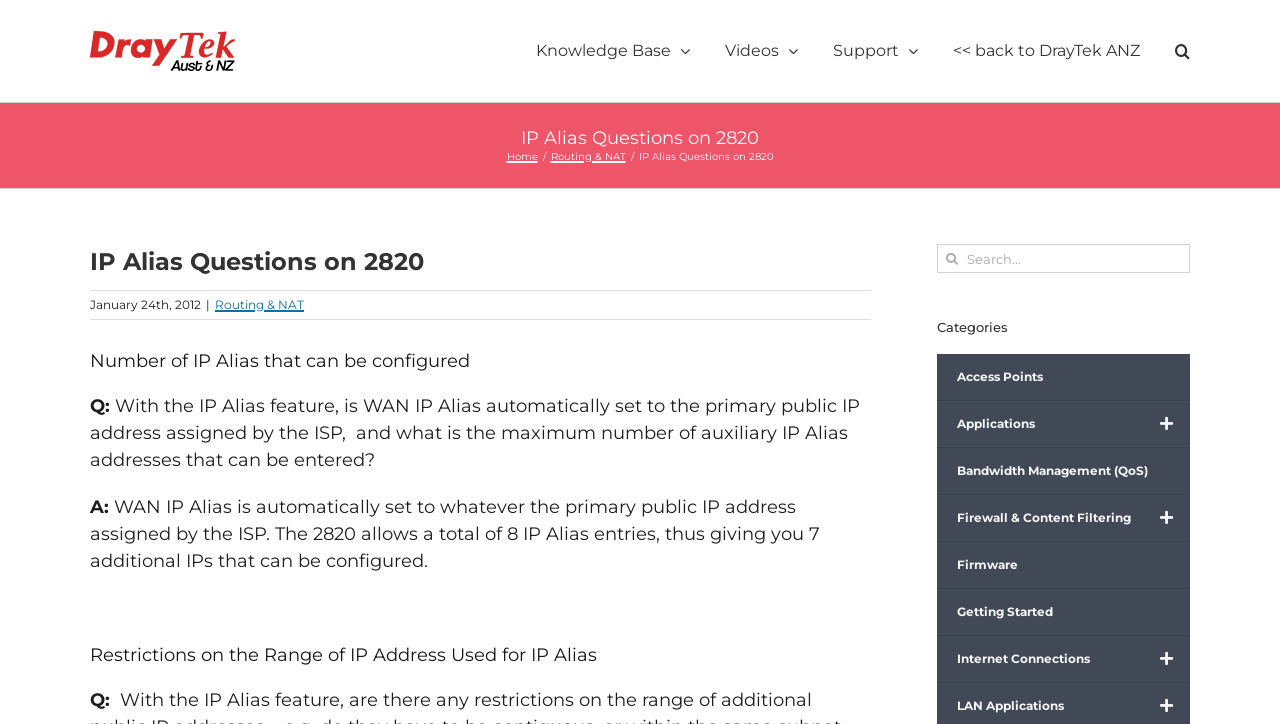Given the element description: "Firewall & Content Filtering", predict the bounding box coordinates of the UI element it refers to, using four float numbers between 0 and 1, i.e., [left, top, right, bottom].

[0.732, 0.683, 0.93, 0.748]